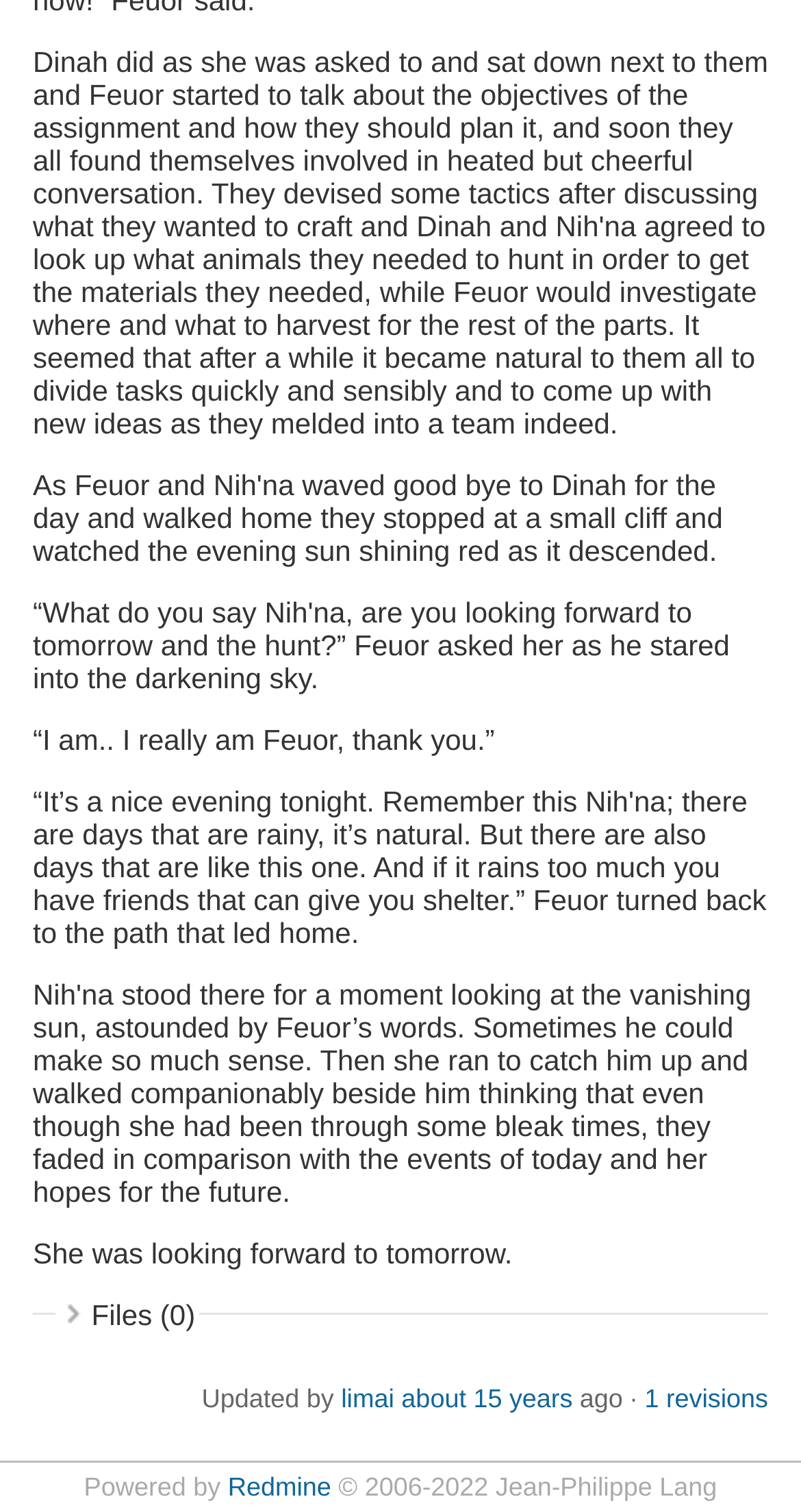Based on the description "Files (0)", find the bounding box of the specified UI element.

[0.068, 0.859, 0.249, 0.88]